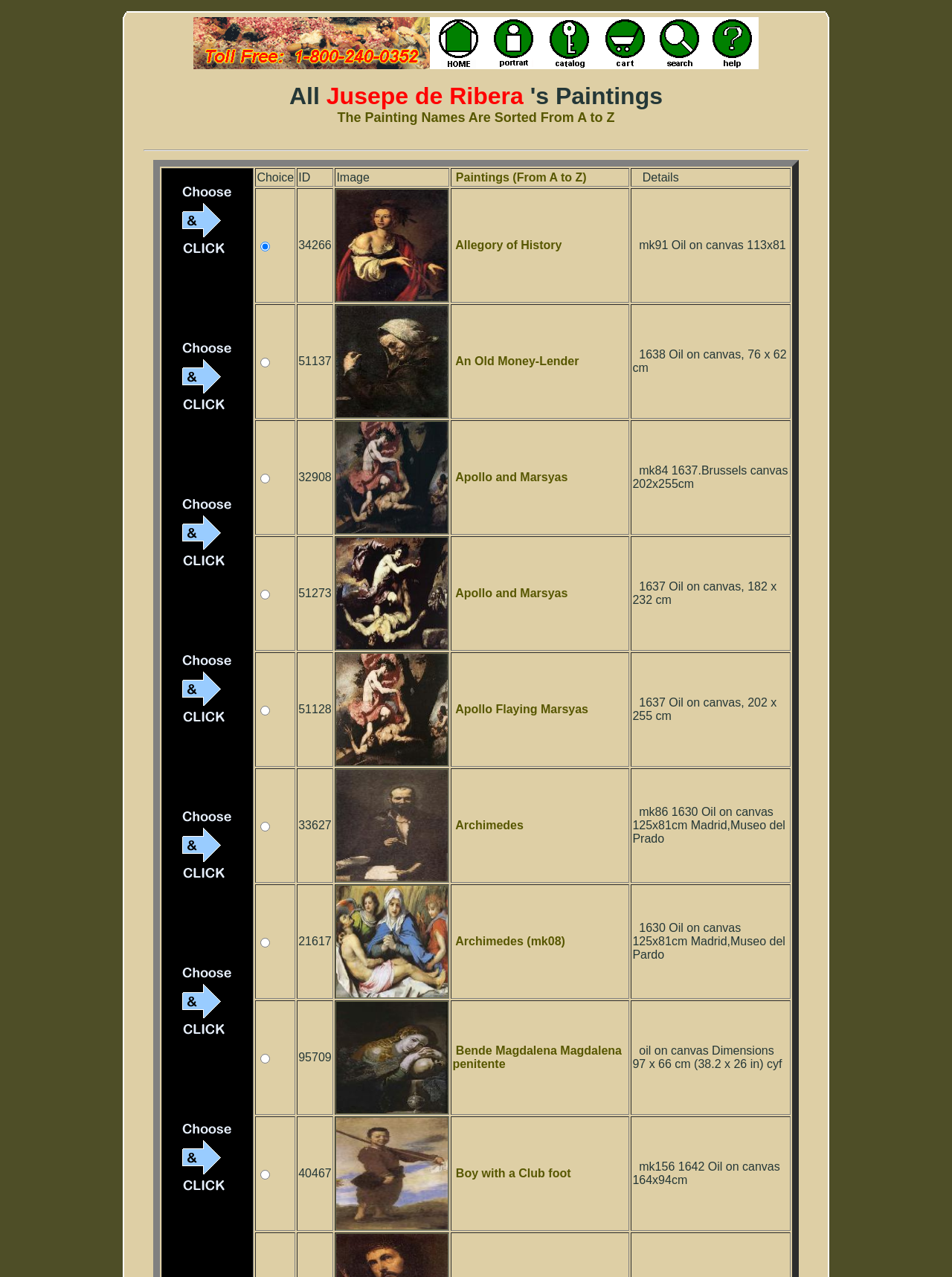Locate and generate the text content of the webpage's heading.

All Jusepe de Ribera 's Paintings
The Painting Names Are Sorted From A to Z